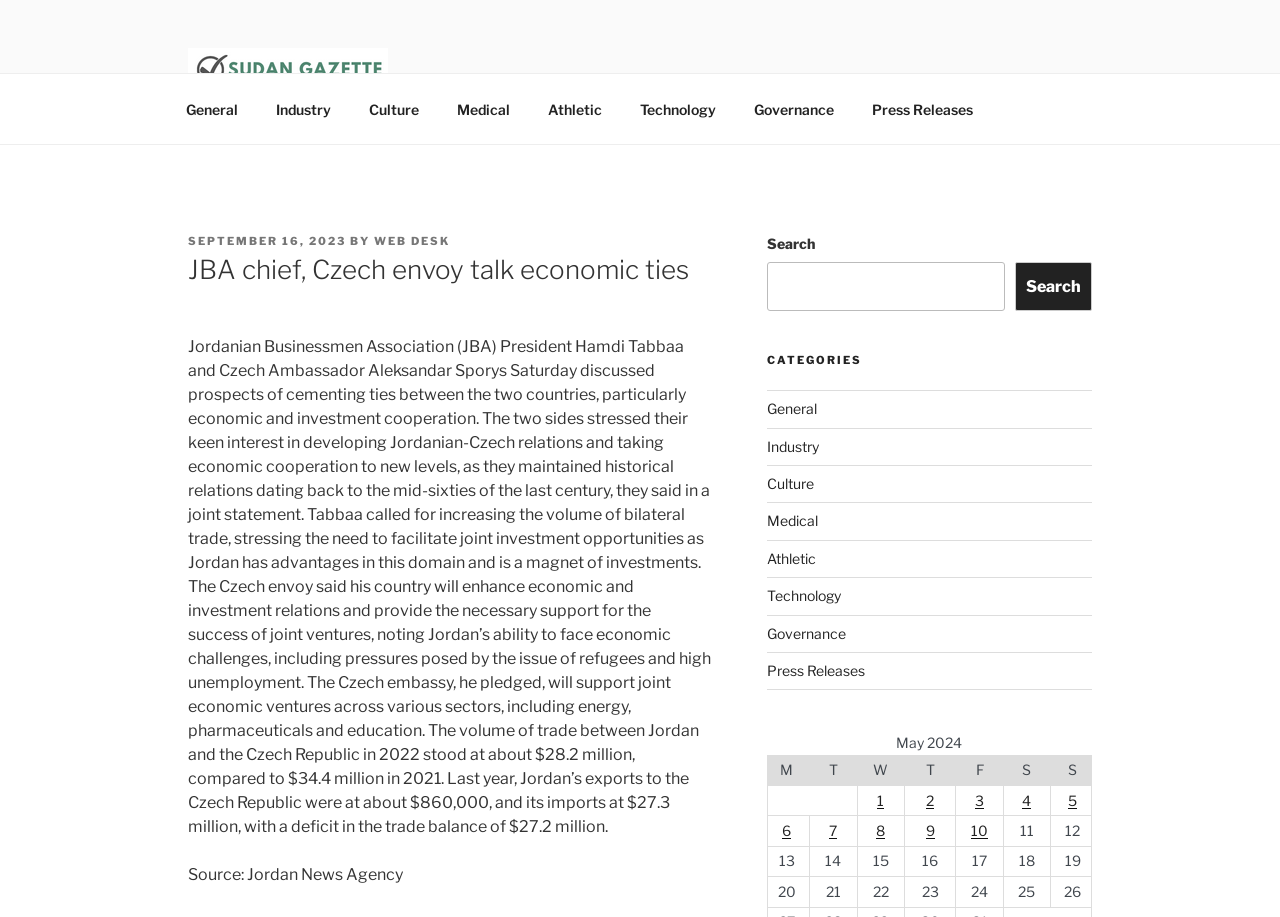Please give a one-word or short phrase response to the following question: 
What is the source of the article?

Jordan News Agency